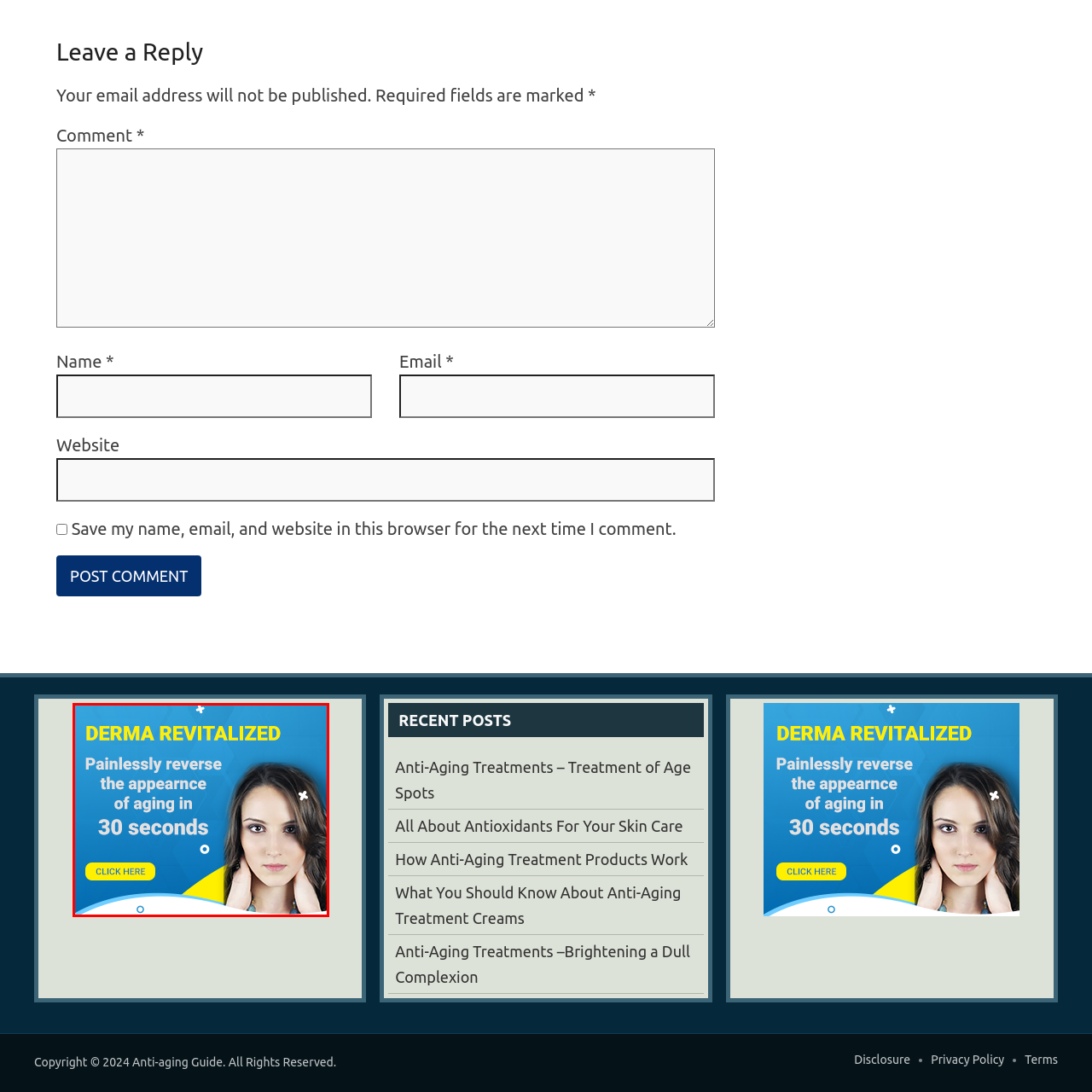What is the central message of the banner?
Check the image inside the red bounding box and provide your answer in a single word or short phrase.

Painlessly reverse the appearance of aging in 30 seconds